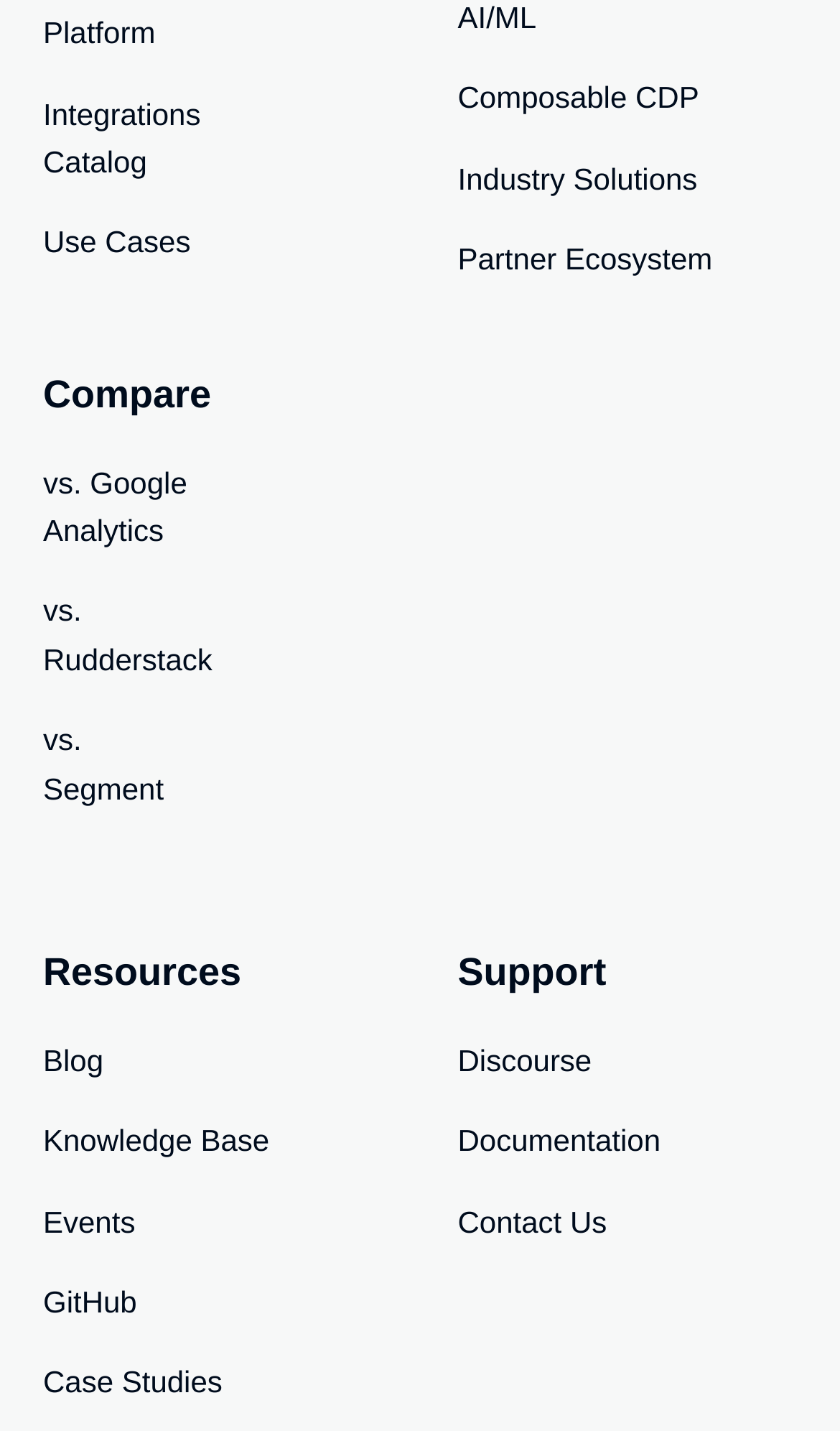Determine the bounding box coordinates of the section I need to click to execute the following instruction: "Contact Us". Provide the coordinates as four float numbers between 0 and 1, i.e., [left, top, right, bottom].

[0.545, 0.837, 0.949, 0.87]